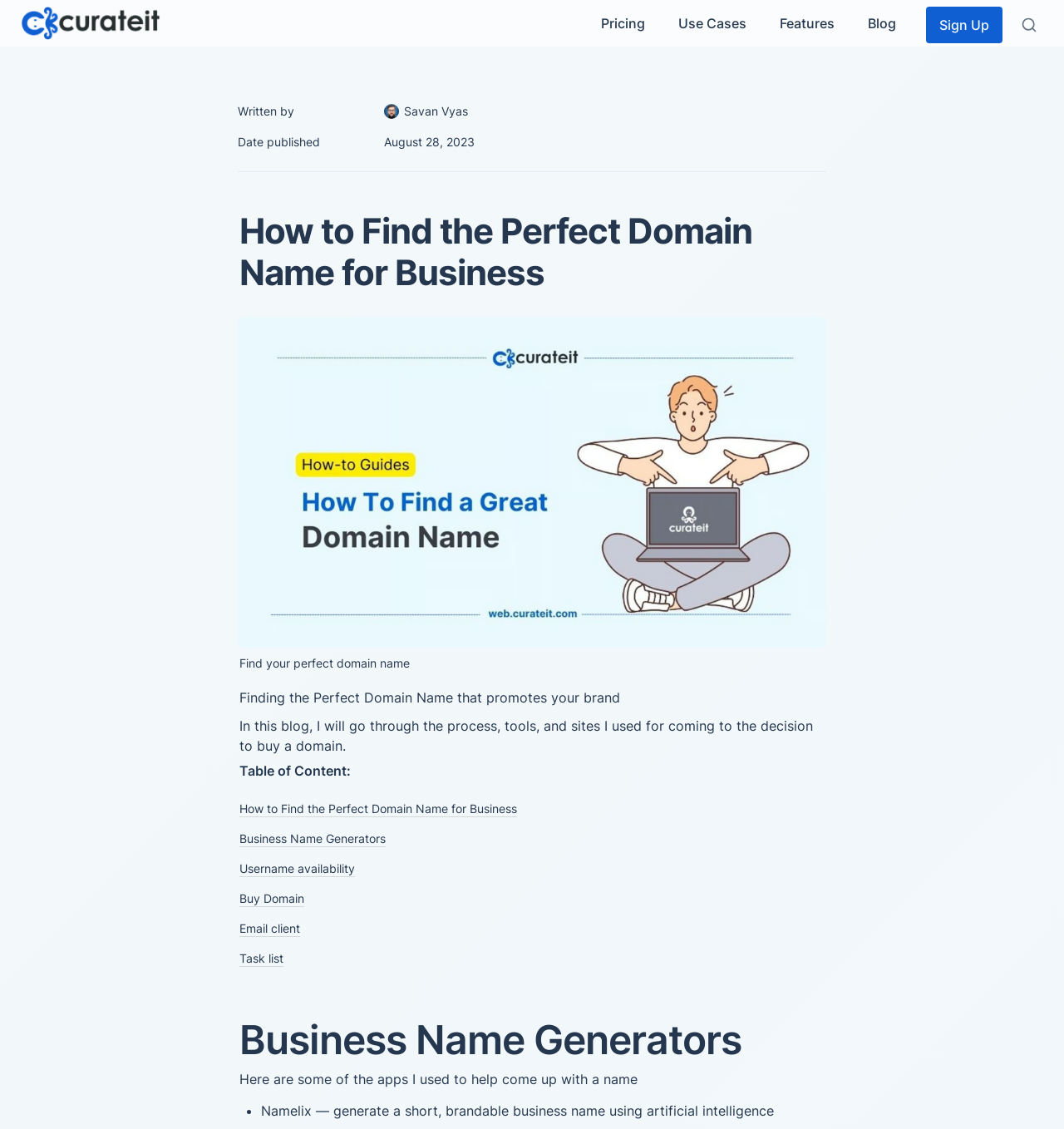Kindly determine the bounding box coordinates for the area that needs to be clicked to execute this instruction: "Read the blog post".

[0.223, 0.61, 0.583, 0.625]